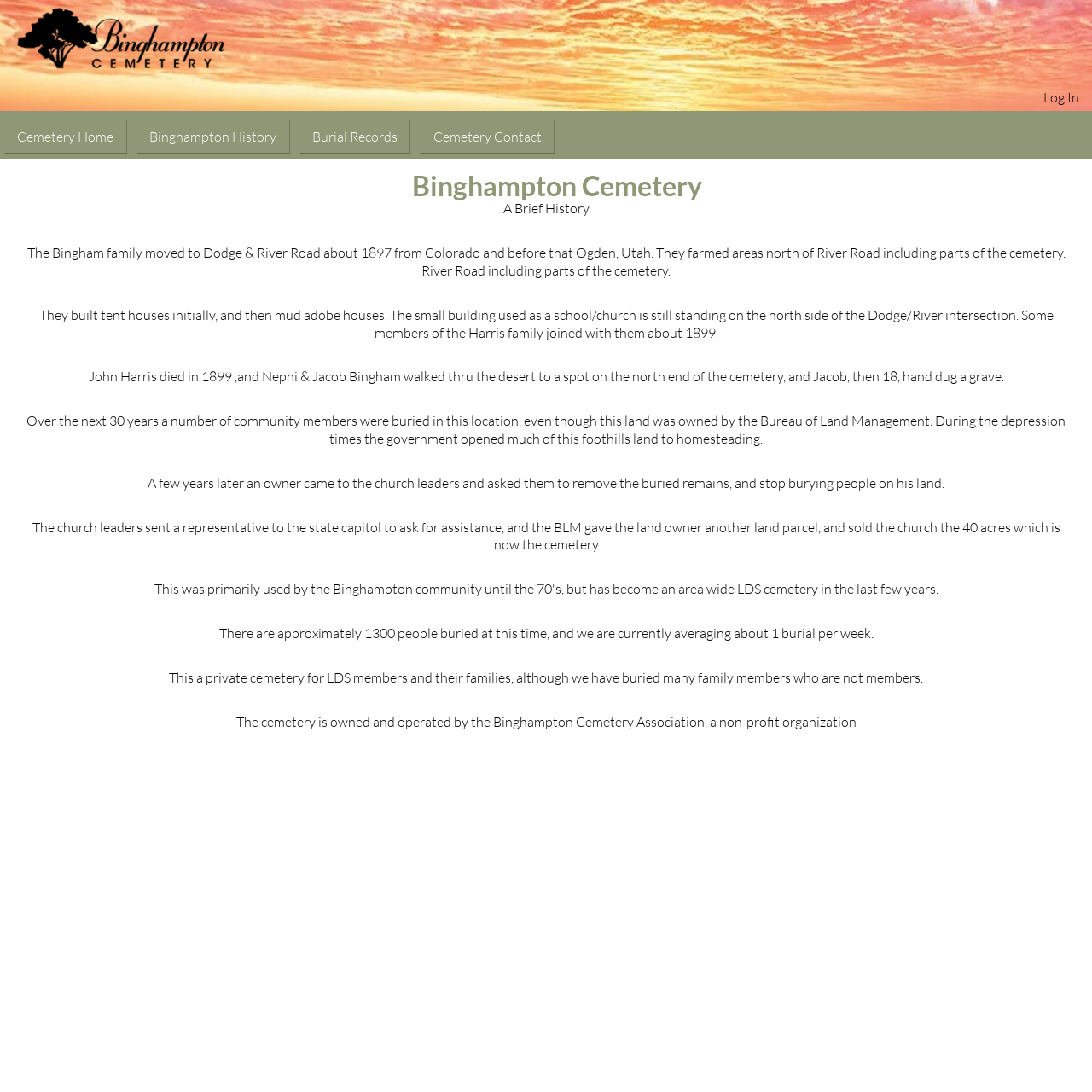Provide an in-depth caption for the webpage.

The webpage is about the history of Binghampton Cemetery. At the top of the page, there is a figure element that spans the entire width, containing an image with the text "Binghampton Cemetery Text". Below this image, there is a row of links, including "Log In", "Cemetery Home", "Binghampton History", "Burial Records", and "Cemetery Contact", which are aligned horizontally and take up the full width of the page.

The main content of the page is divided into sections. The first section has a heading that reads "Binghampton Cemetery", followed by a subheading "A Brief History". Below this, there are several paragraphs of text that describe the history of the cemetery, including the story of the Bingham family, the establishment of the cemetery, and its current status.

The text is arranged in a single column, with each paragraph separated by a small gap. The paragraphs are quite long, with some of them spanning almost the entire width of the page. The text is dense and informative, providing a detailed history of the cemetery.

At the bottom of the page, there is a section that provides some statistics about the cemetery, including the number of people buried there and the frequency of burials. The final paragraph provides information about the ownership and operation of the cemetery. Overall, the webpage is focused on providing a detailed history of the Binghampton Cemetery, with a clear and organized layout that makes it easy to follow.